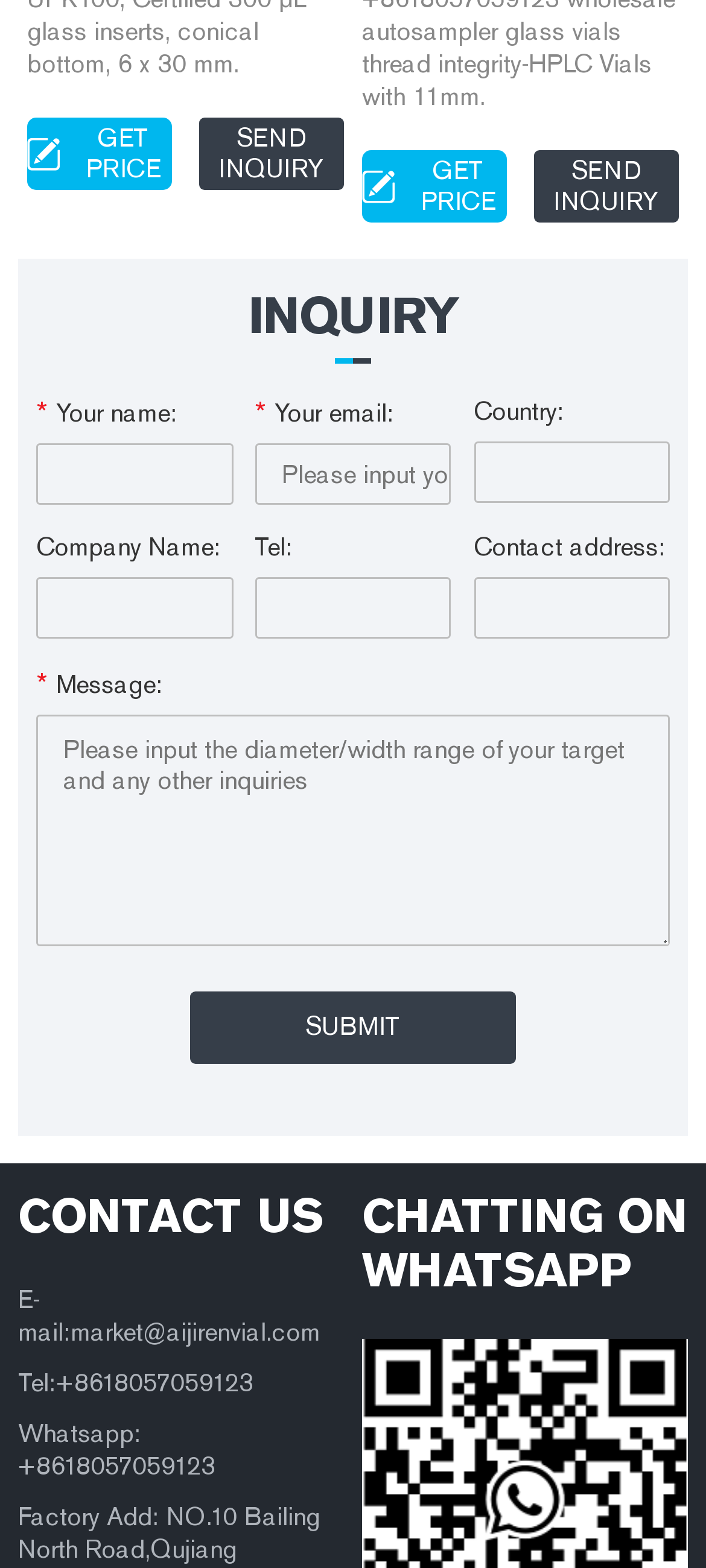Indicate the bounding box coordinates of the clickable region to achieve the following instruction: "Click the Submit button."

[0.269, 0.632, 0.731, 0.679]